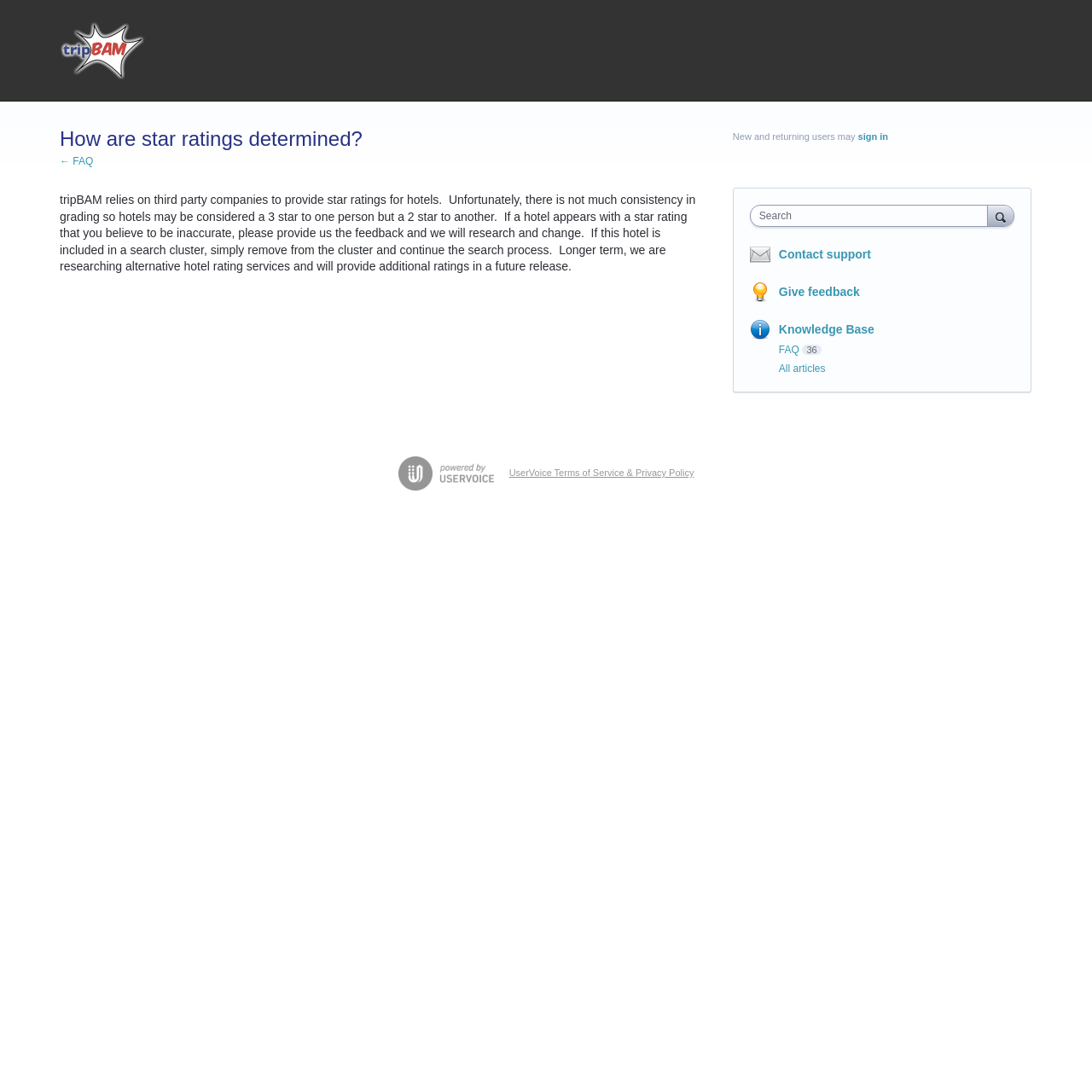Please answer the following question using a single word or phrase: 
What is the name of the company providing star ratings?

third party companies